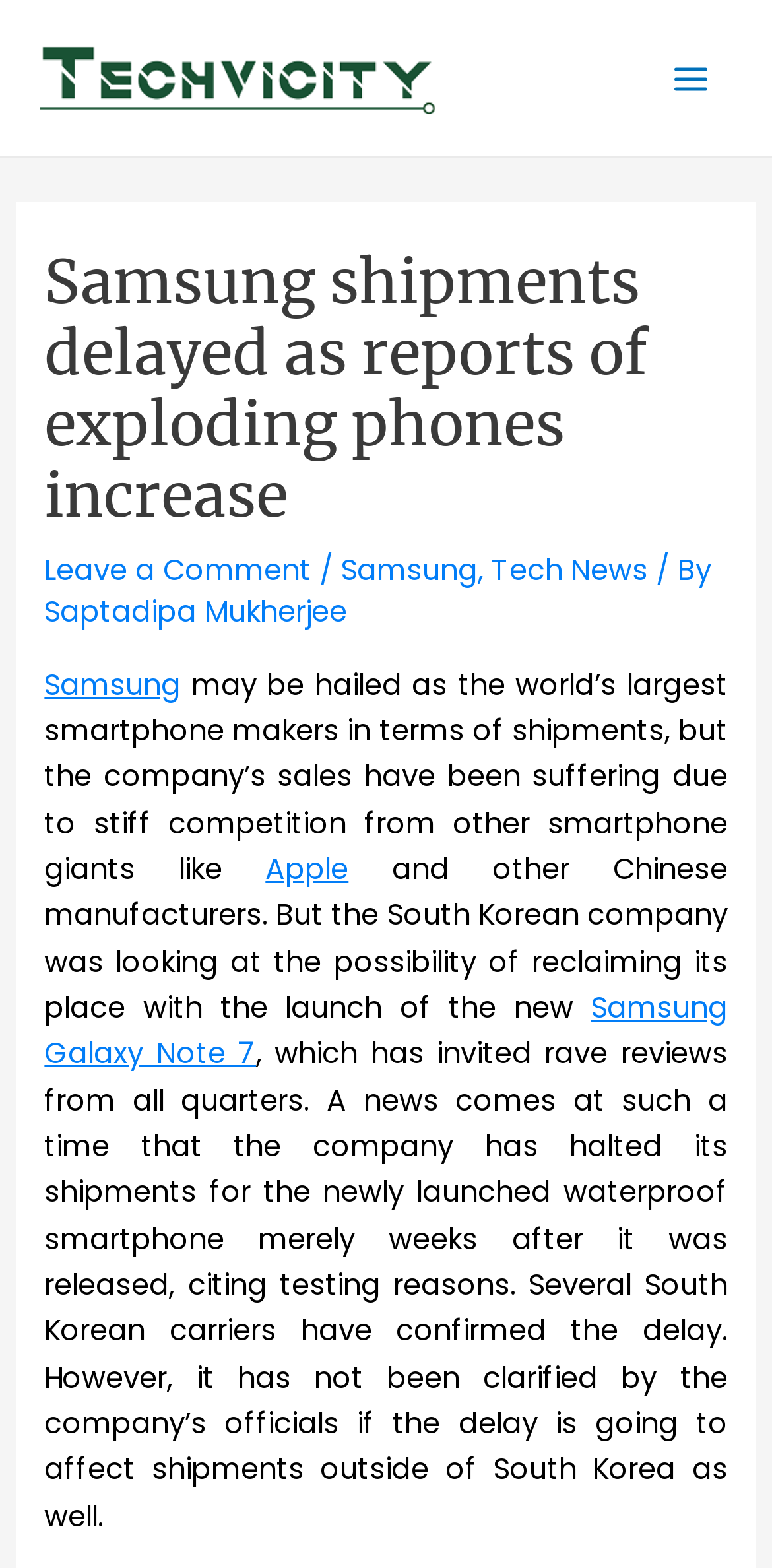What is the category of the article?
Please give a detailed and elaborate explanation in response to the question.

The category of the article is Tech News, which is mentioned in the article as 'Tech News' in the breadcrumb navigation.